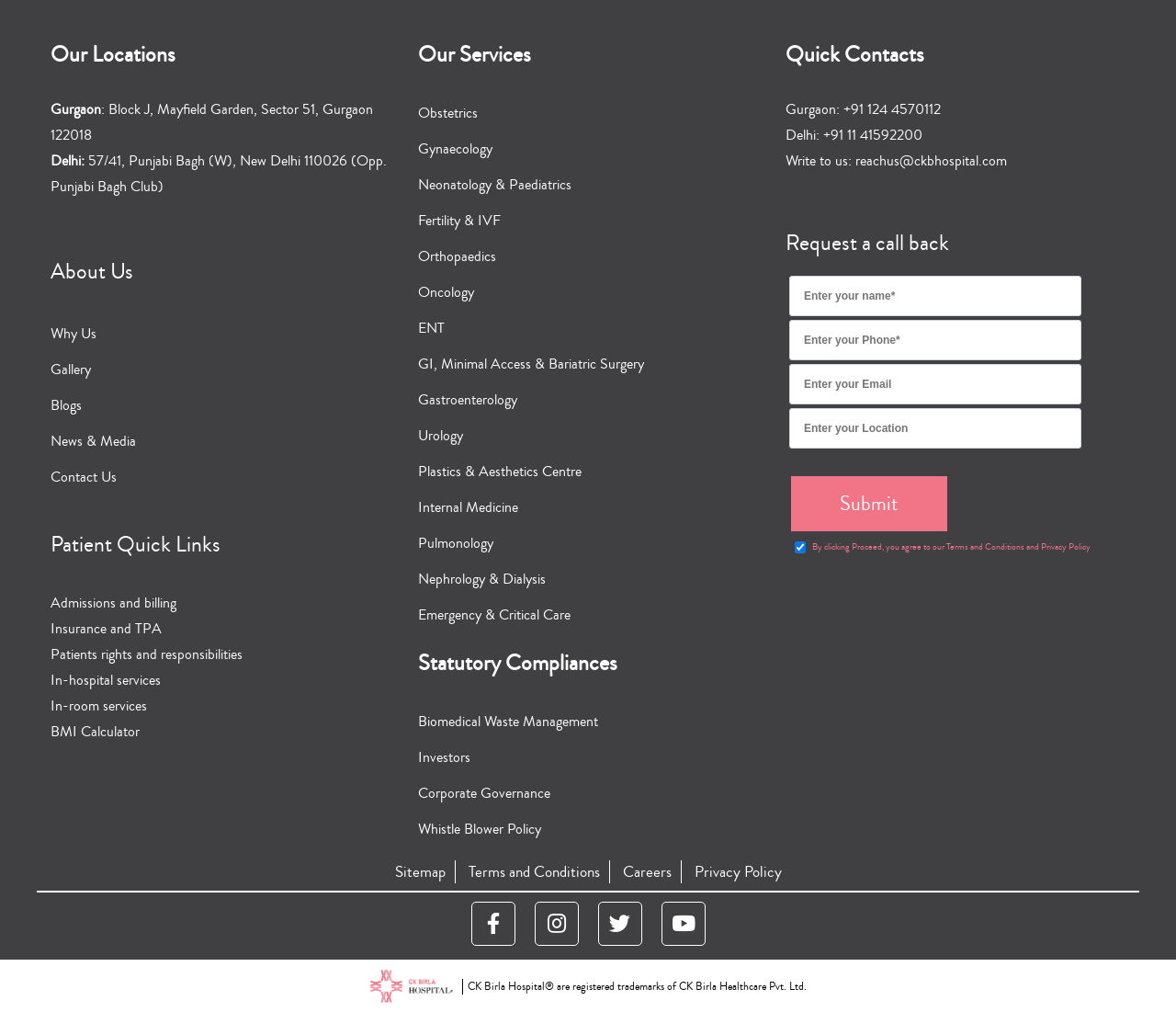Specify the bounding box coordinates of the region I need to click to perform the following instruction: "Get in touch with Gurgaon hospital". The coordinates must be four float numbers in the range of 0 to 1, i.e., [left, top, right, bottom].

[0.668, 0.098, 0.8, 0.118]